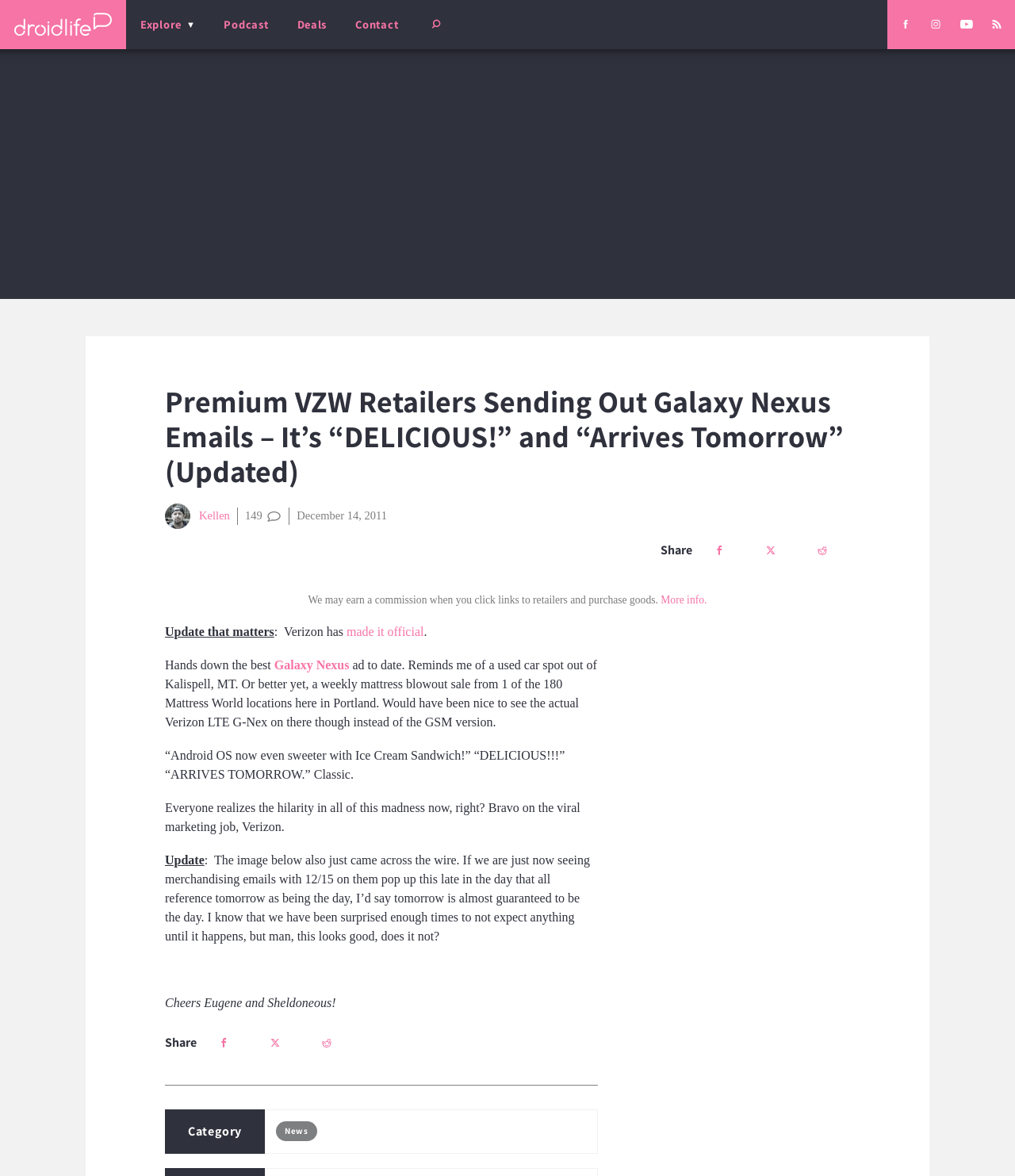Refer to the image and provide a thorough answer to this question:
Who is the author of the article?

I determined the answer by looking at the article's byline, which includes a link with the text 'Kellen' and an image with the same name. This suggests that 'Kellen' is the author of the article.